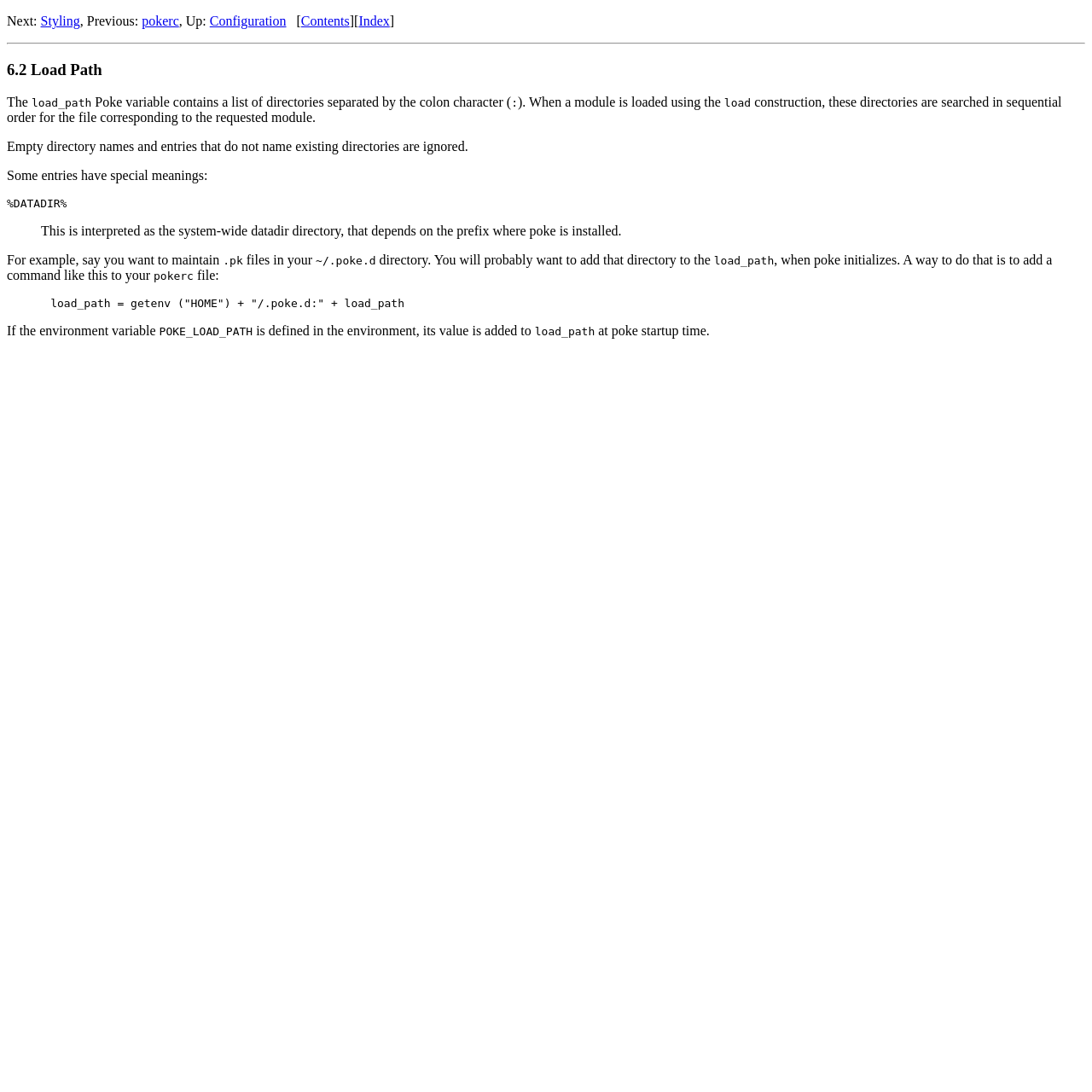Calculate the bounding box coordinates for the UI element based on the following description: "Index". Ensure the coordinates are four float numbers between 0 and 1, i.e., [left, top, right, bottom].

[0.328, 0.012, 0.357, 0.026]